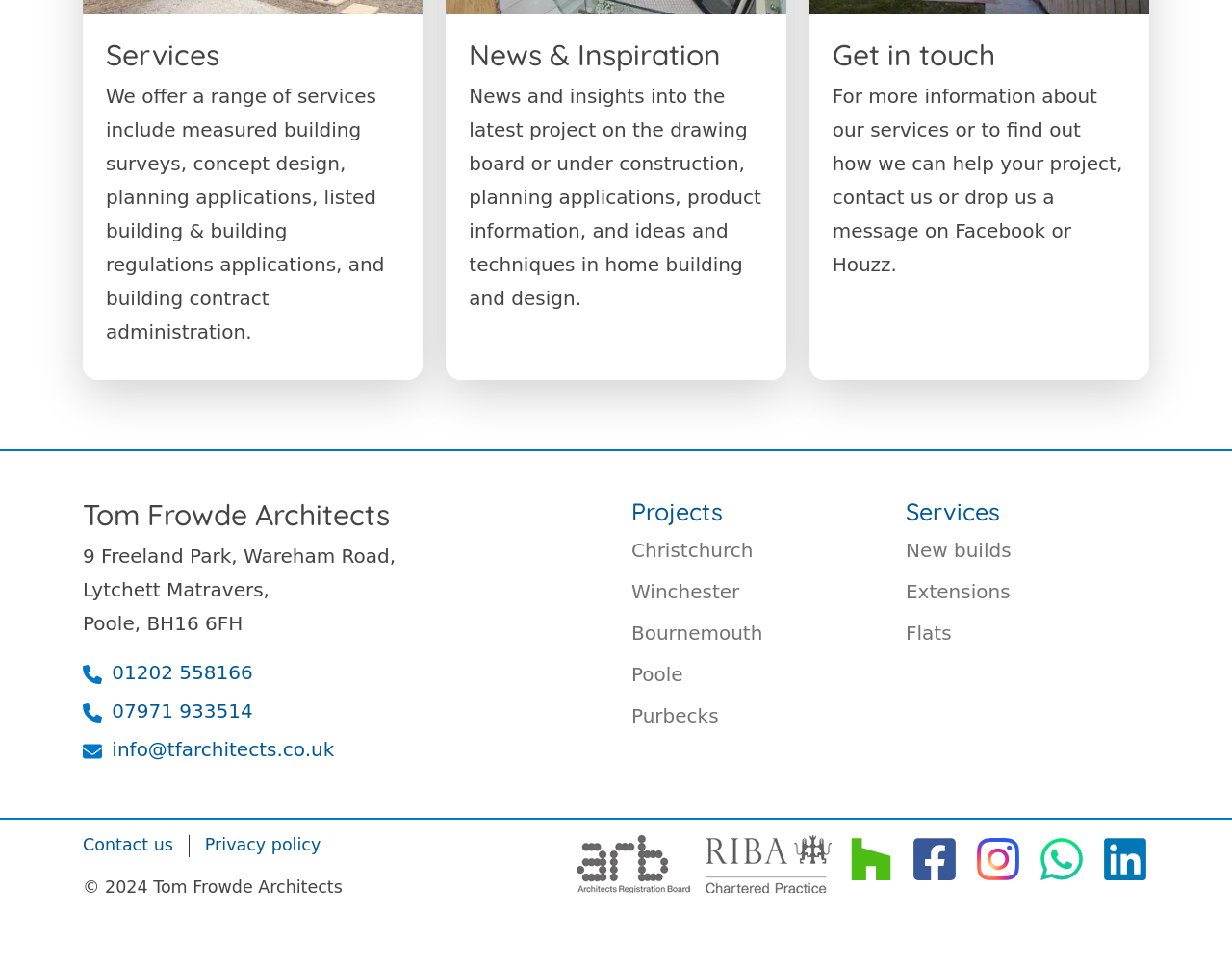How many locations are listed?
Answer the question with a single word or phrase derived from the image.

5